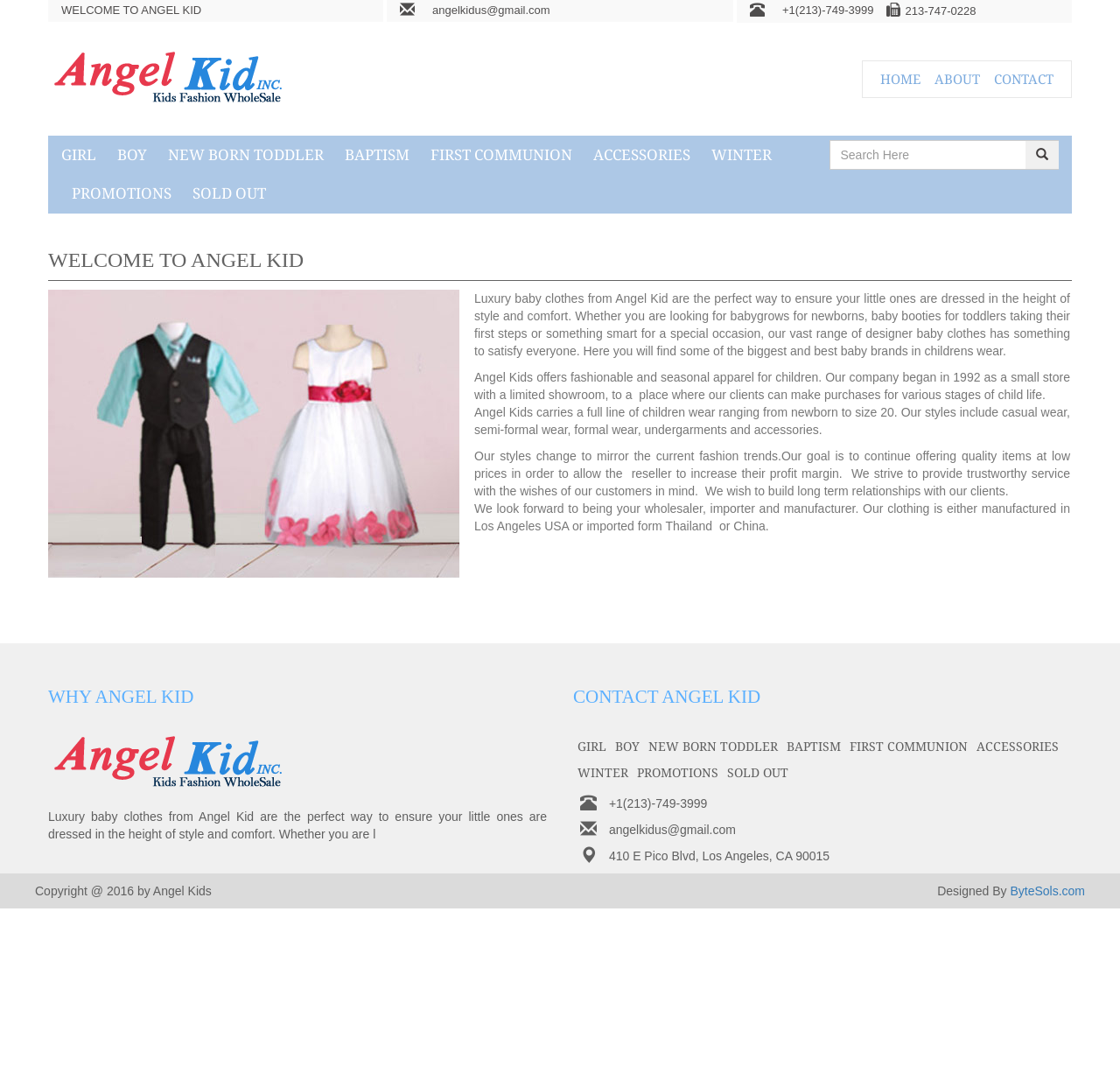What type of products are sold on this website?
Look at the image and respond with a one-word or short phrase answer.

Baby clothes